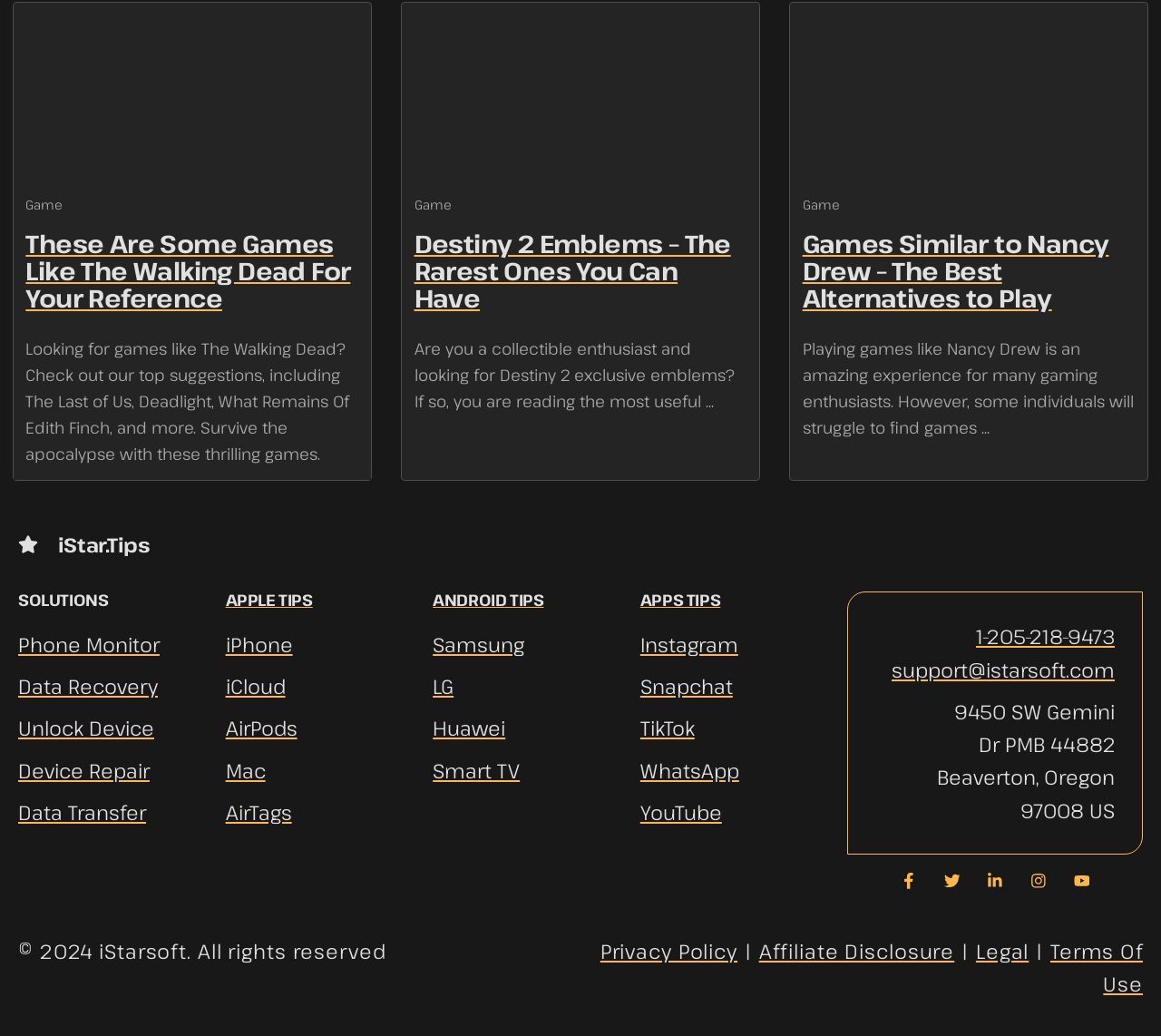Can you look at the image and give a comprehensive answer to the question:
What is the category of the last section on the webpage?

The last section on the webpage is categorized under 'APPS TIPS', which is indicated by the heading 'APPS TIPS' and the links to various app-related topics, such as Instagram, Snapchat, and TikTok.